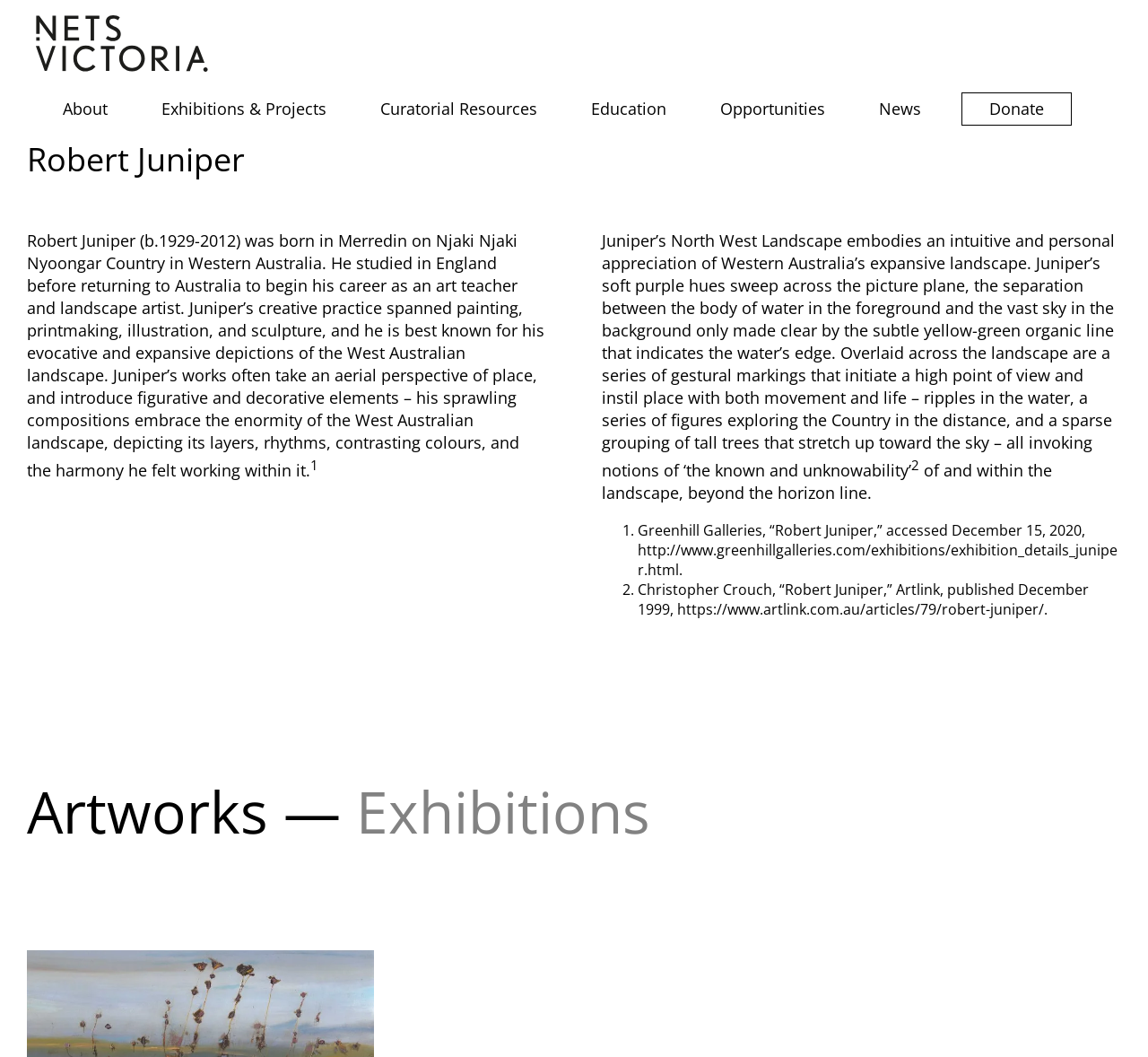Extract the bounding box coordinates for the described element: "title="NETS Victoria"". The coordinates should be represented as four float numbers between 0 and 1: [left, top, right, bottom].

[0.031, 0.052, 0.181, 0.072]